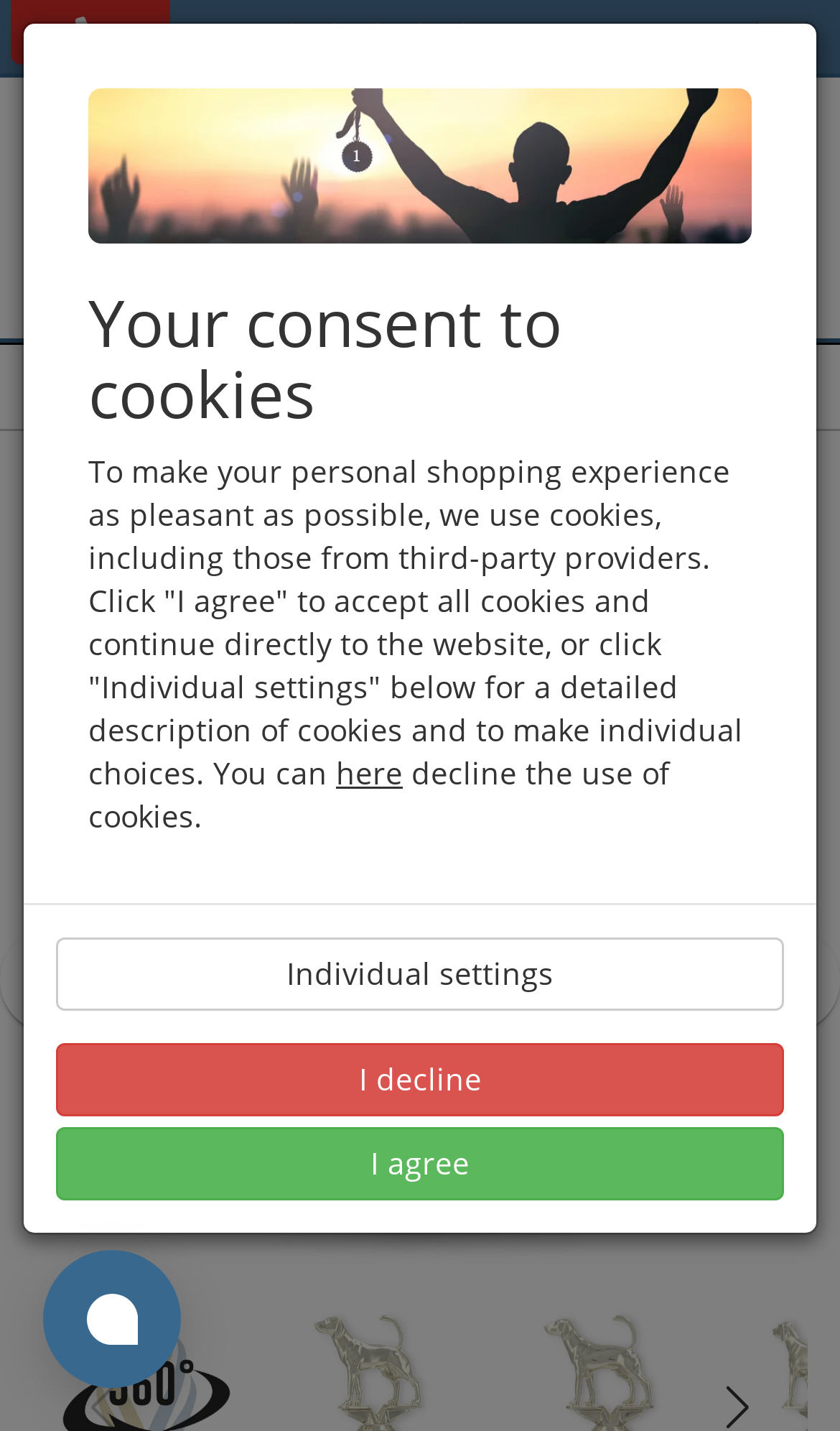Find the bounding box coordinates of the element you need to click on to perform this action: 'Show all articles from Dog Sports Trophies'. The coordinates should be represented by four float values between 0 and 1, in the format [left, top, right, bottom].

[0.038, 0.392, 0.962, 0.437]